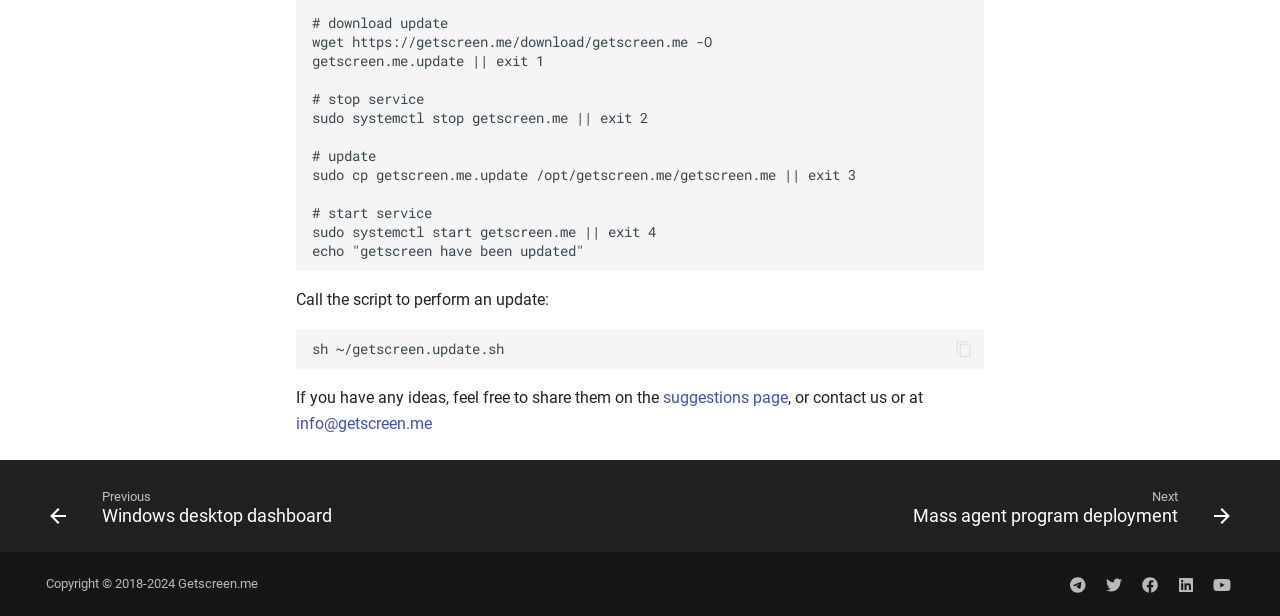Locate the bounding box coordinates of the element that should be clicked to fulfill the instruction: "Contact us via email".

[0.231, 0.672, 0.338, 0.702]